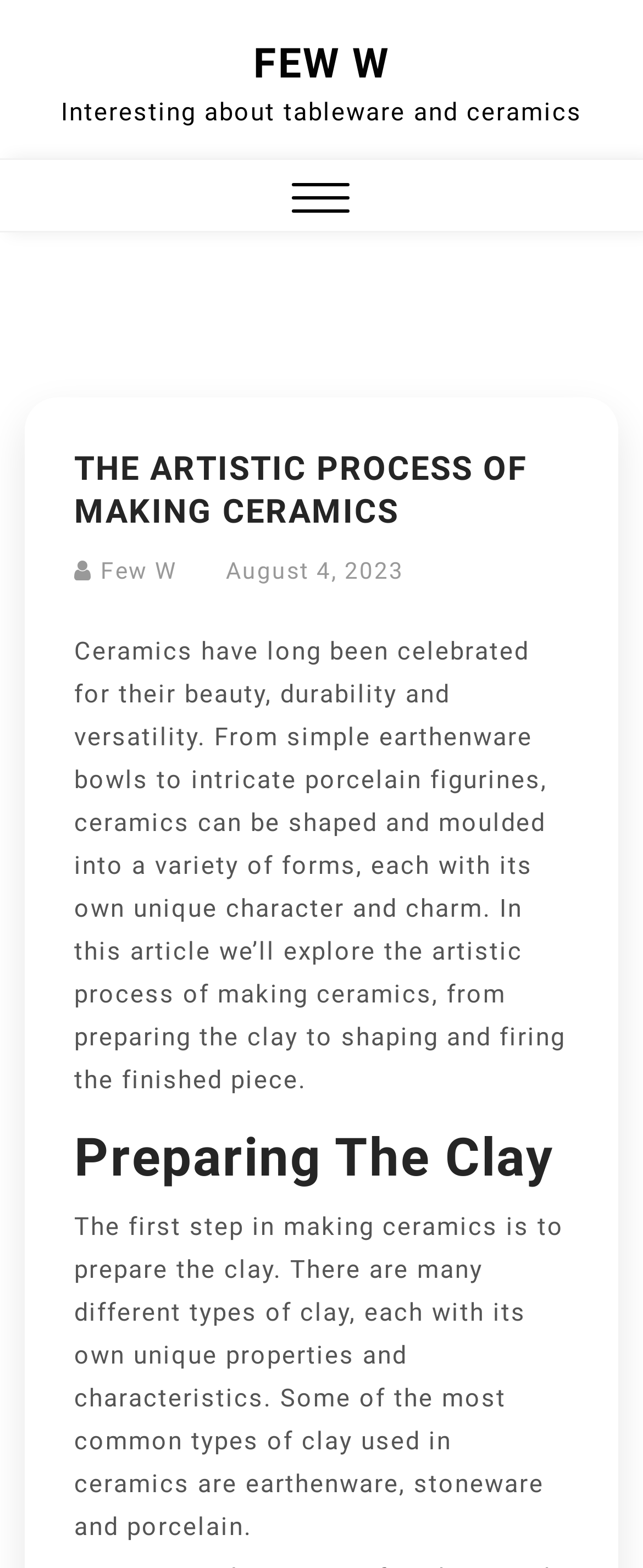What is the purpose of shaping and moulding ceramics?
Can you provide an in-depth and detailed response to the question?

According to the webpage, ceramics can be shaped and moulded into a variety of forms, each with its own unique character and charm, suggesting that the purpose of shaping and moulding ceramics is to create these unique forms.